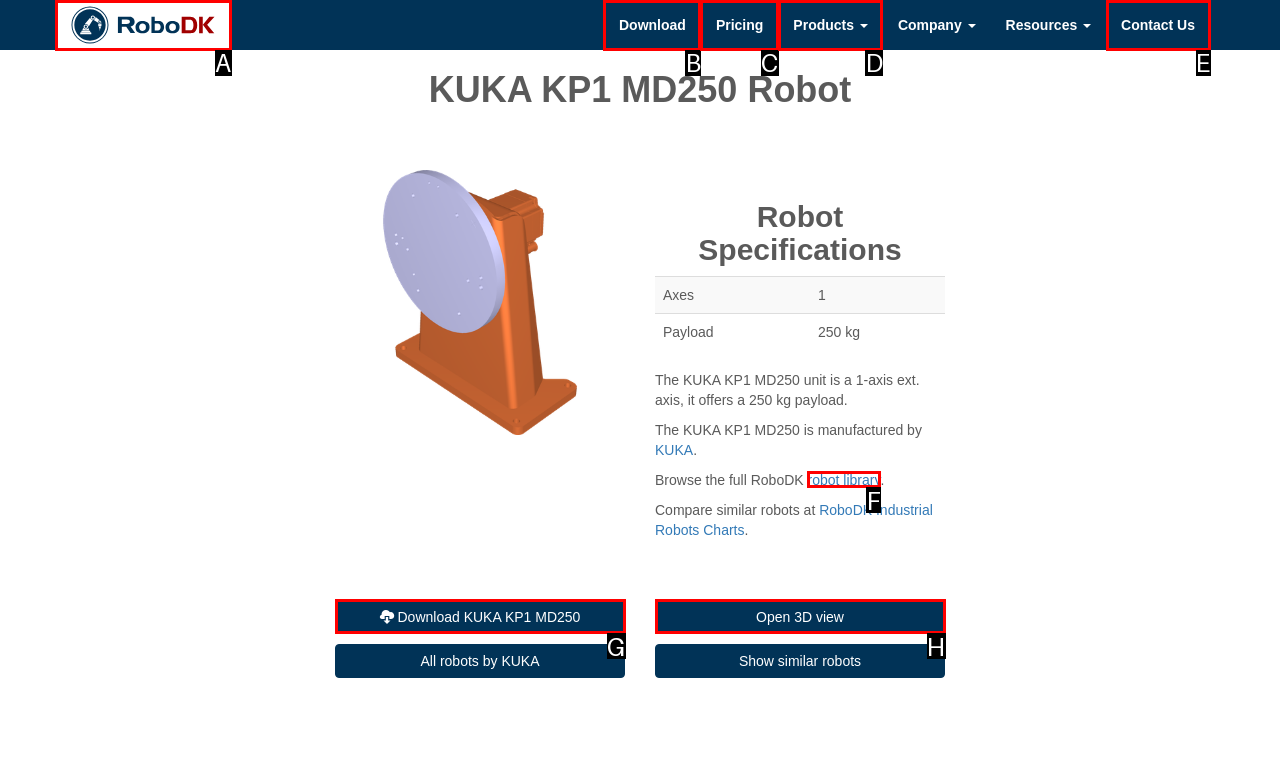Tell me the letter of the UI element I should click to accomplish the task: Browse the full robot library based on the choices provided in the screenshot.

F